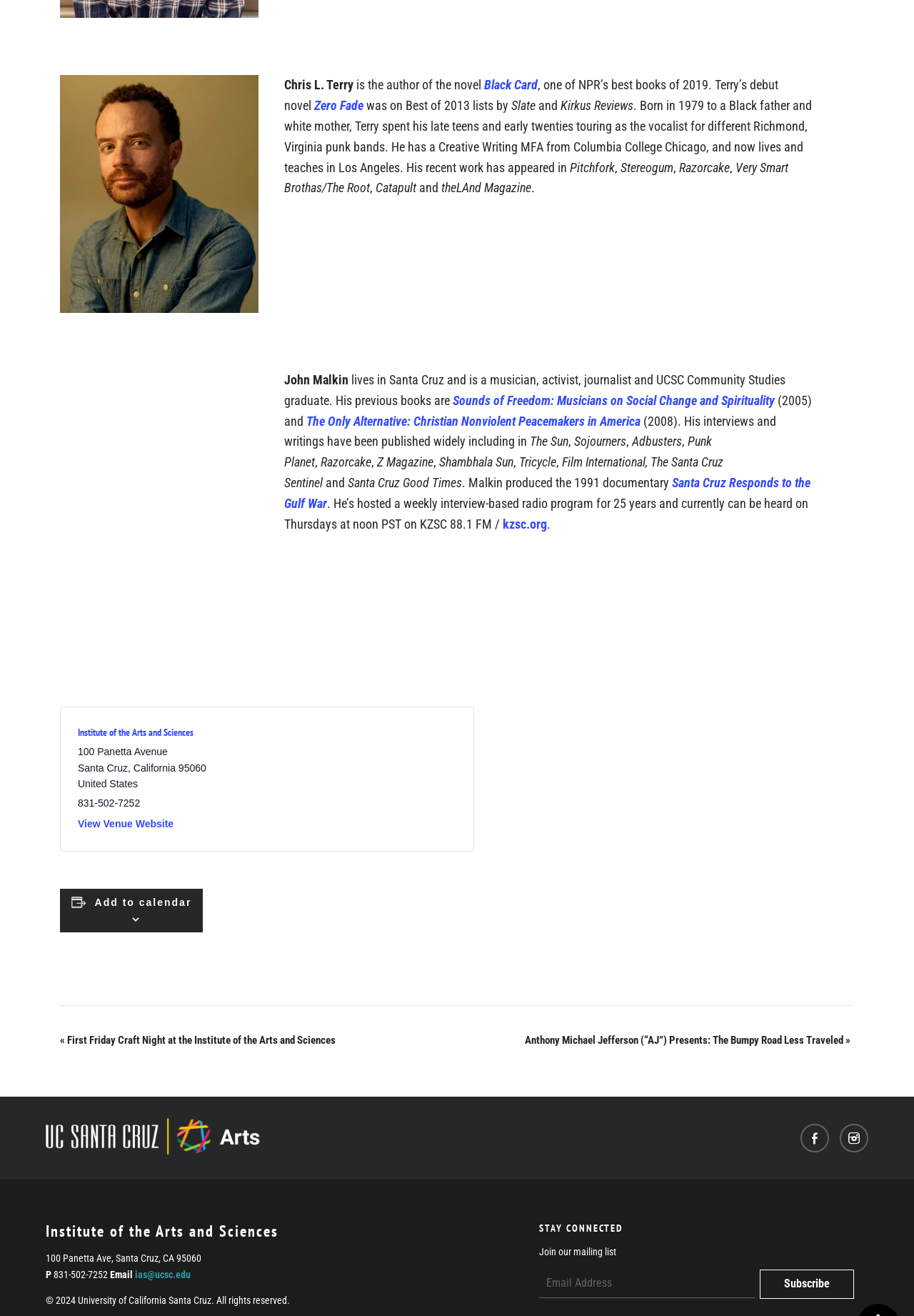Provide a one-word or one-phrase answer to the question:
What is Chris L. Terry's profession?

Author